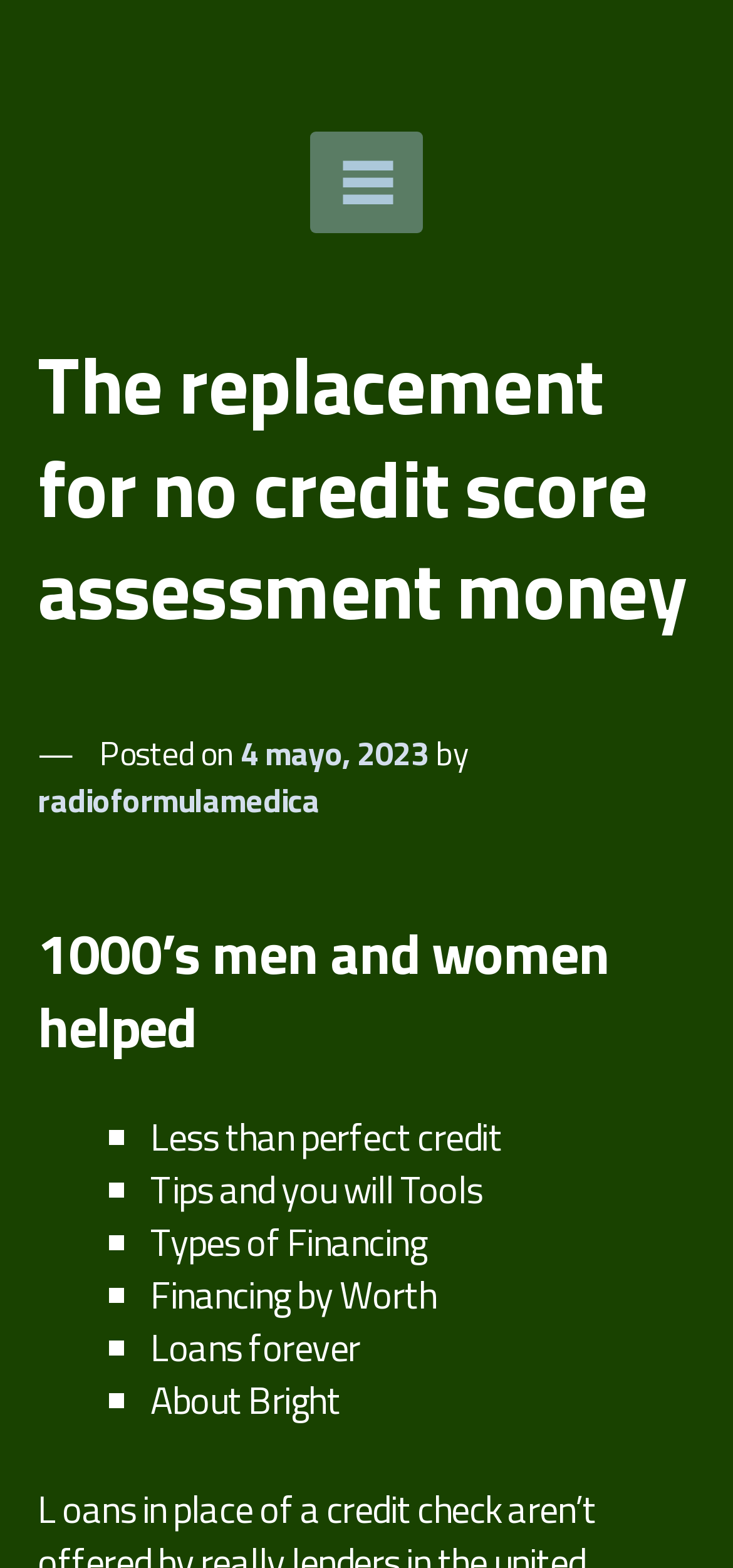For the element described, predict the bounding box coordinates as (top-left x, top-left y, bottom-right x, bottom-right y). All values should be between 0 and 1. Element description: Fórmula Médica Estéreo

[0.26, 0.055, 0.792, 0.358]